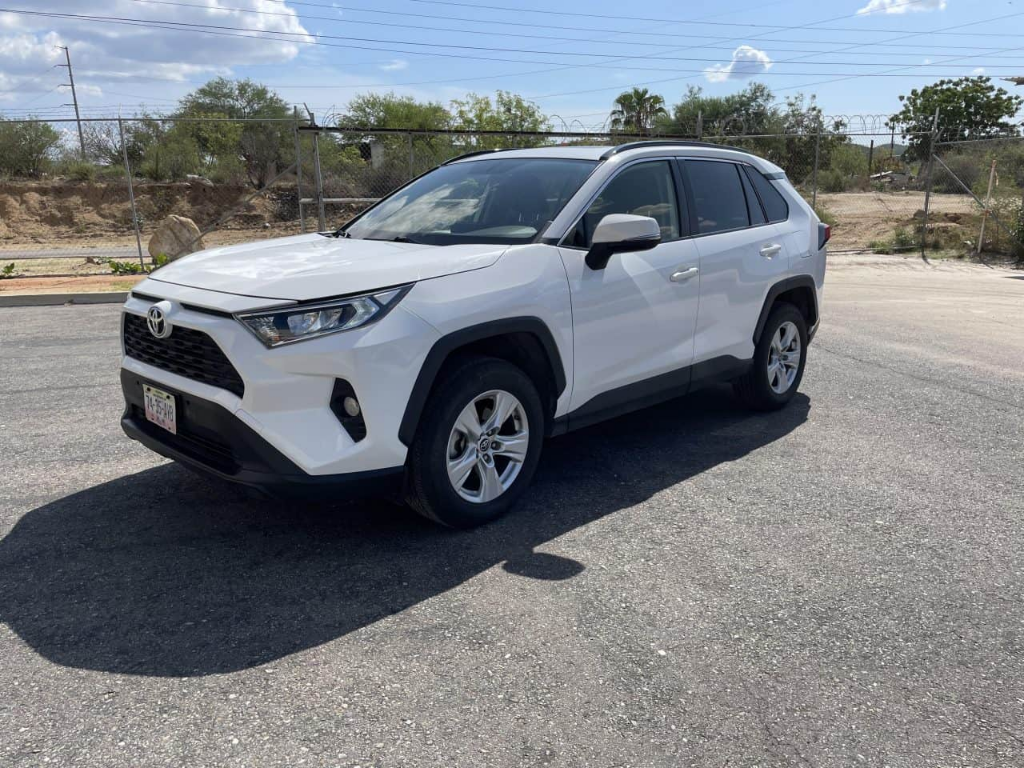What type of vehicle is shown in the image?
Based on the image, give a concise answer in the form of a single word or short phrase.

Mid-sized SUV